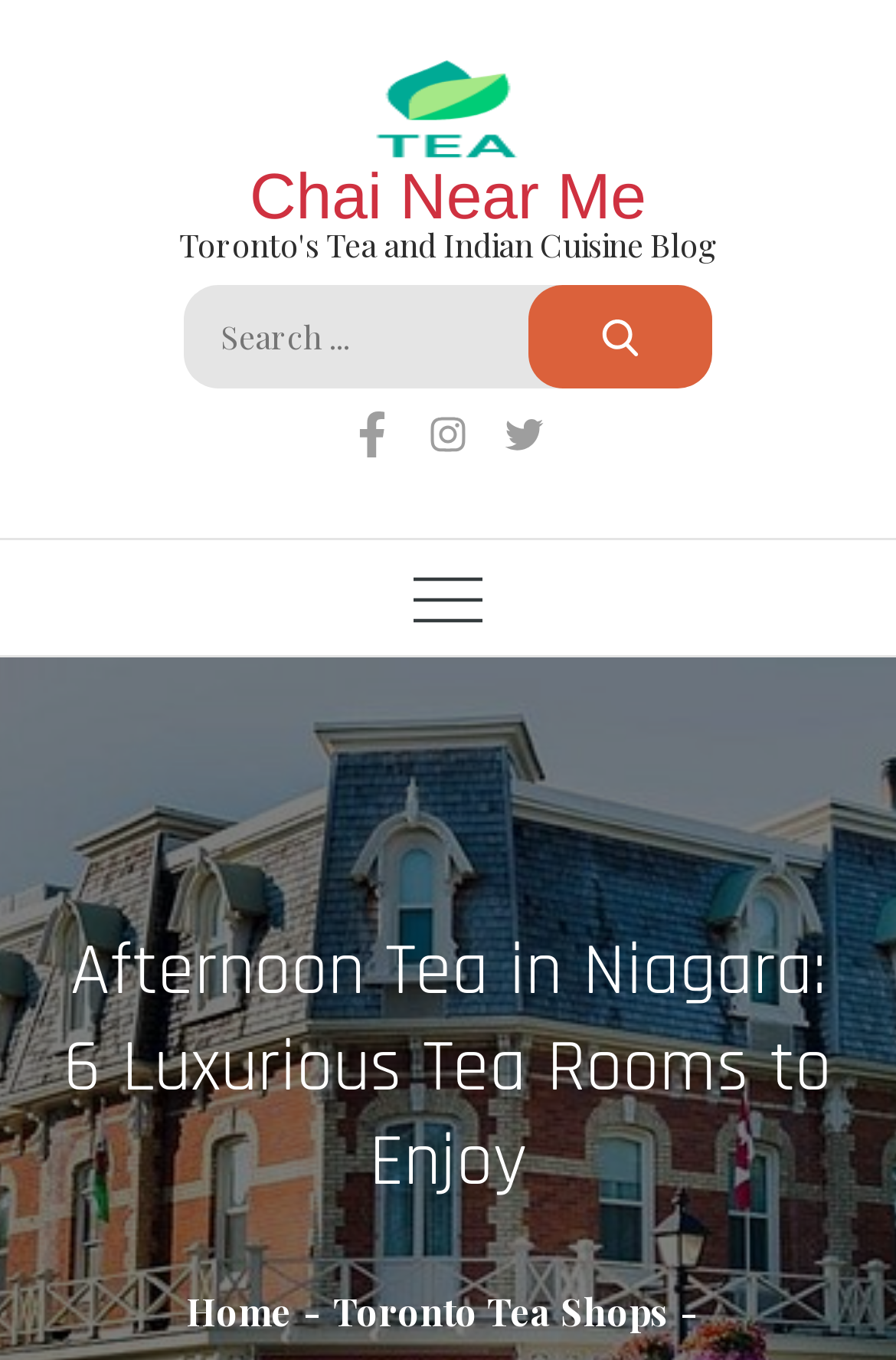Specify the bounding box coordinates of the area to click in order to execute this command: 'Visit Chai Near Me'. The coordinates should consist of four float numbers ranging from 0 to 1, and should be formatted as [left, top, right, bottom].

[0.4, 0.061, 0.6, 0.093]